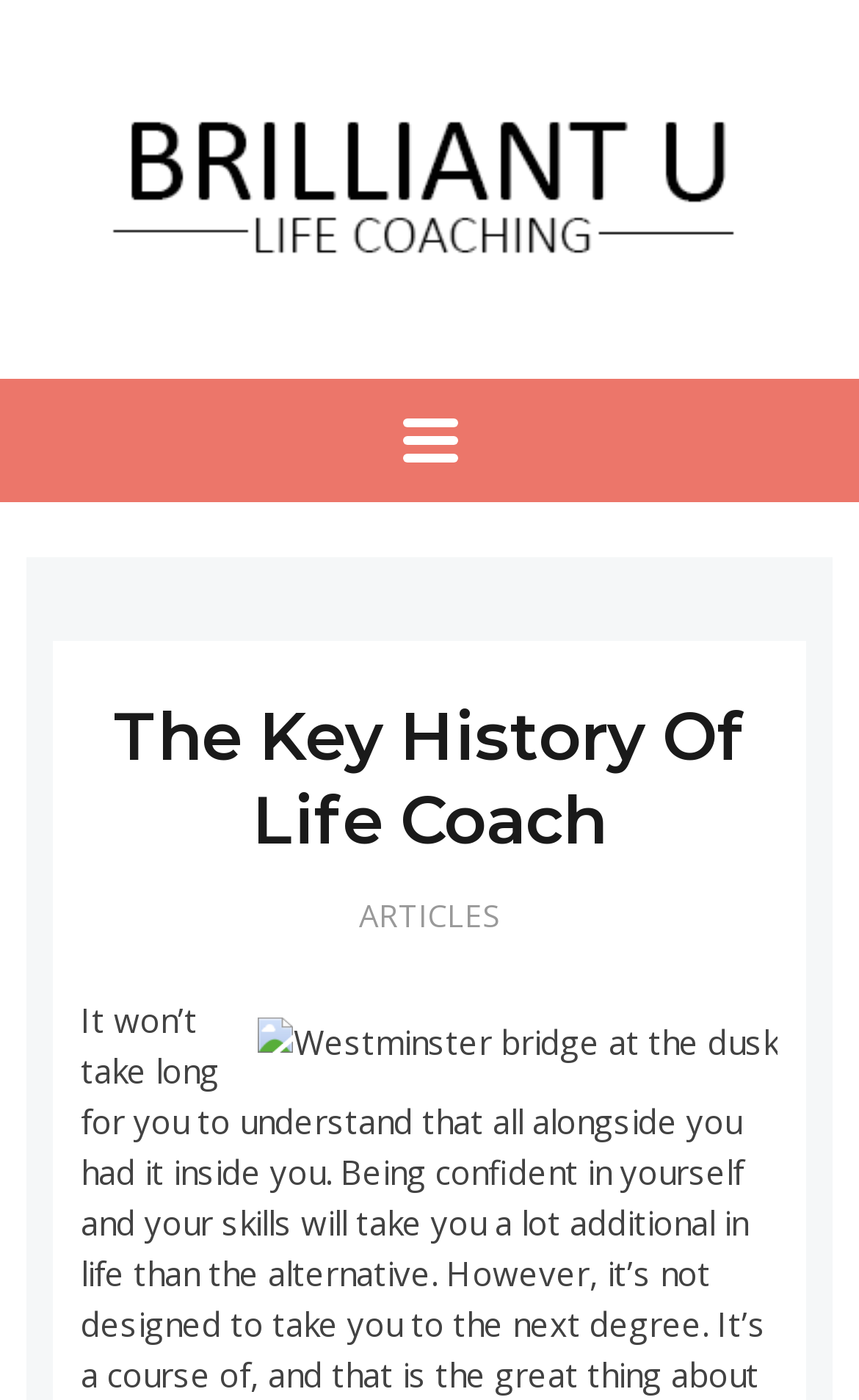Extract the bounding box coordinates of the UI element described: "alt="Brilliant U Life Coach"". Provide the coordinates in the format [left, top, right, bottom] with values ranging from 0 to 1.

[0.115, 0.117, 0.885, 0.148]